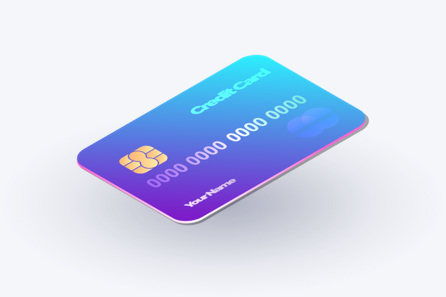What is the purpose of the placeholder numbers on the credit card?
Answer the question based on the image using a single word or a brief phrase.

Typical card details